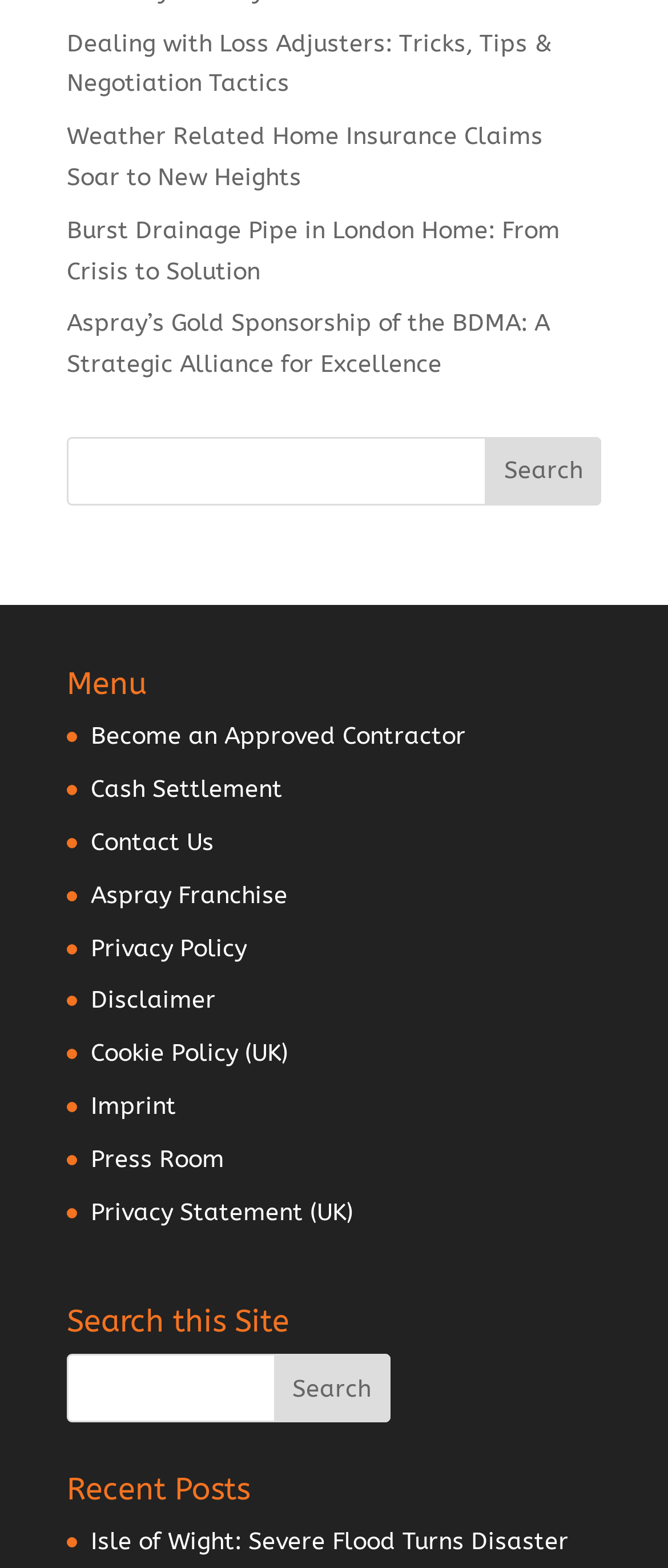Use a single word or phrase to answer the question:
Where is the search bar located?

Top right